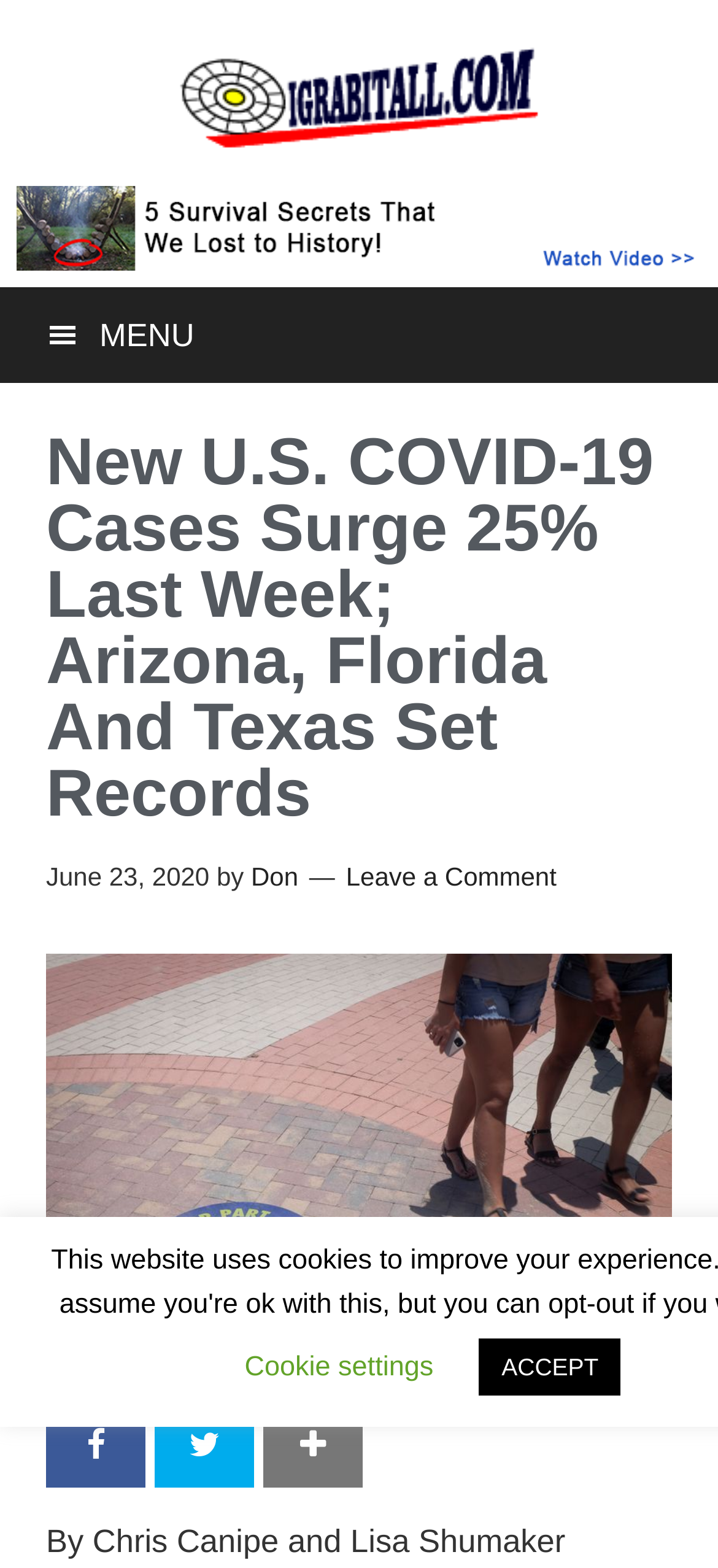Identify the bounding box coordinates for the UI element described as: "ACCEPT".

[0.668, 0.854, 0.864, 0.89]